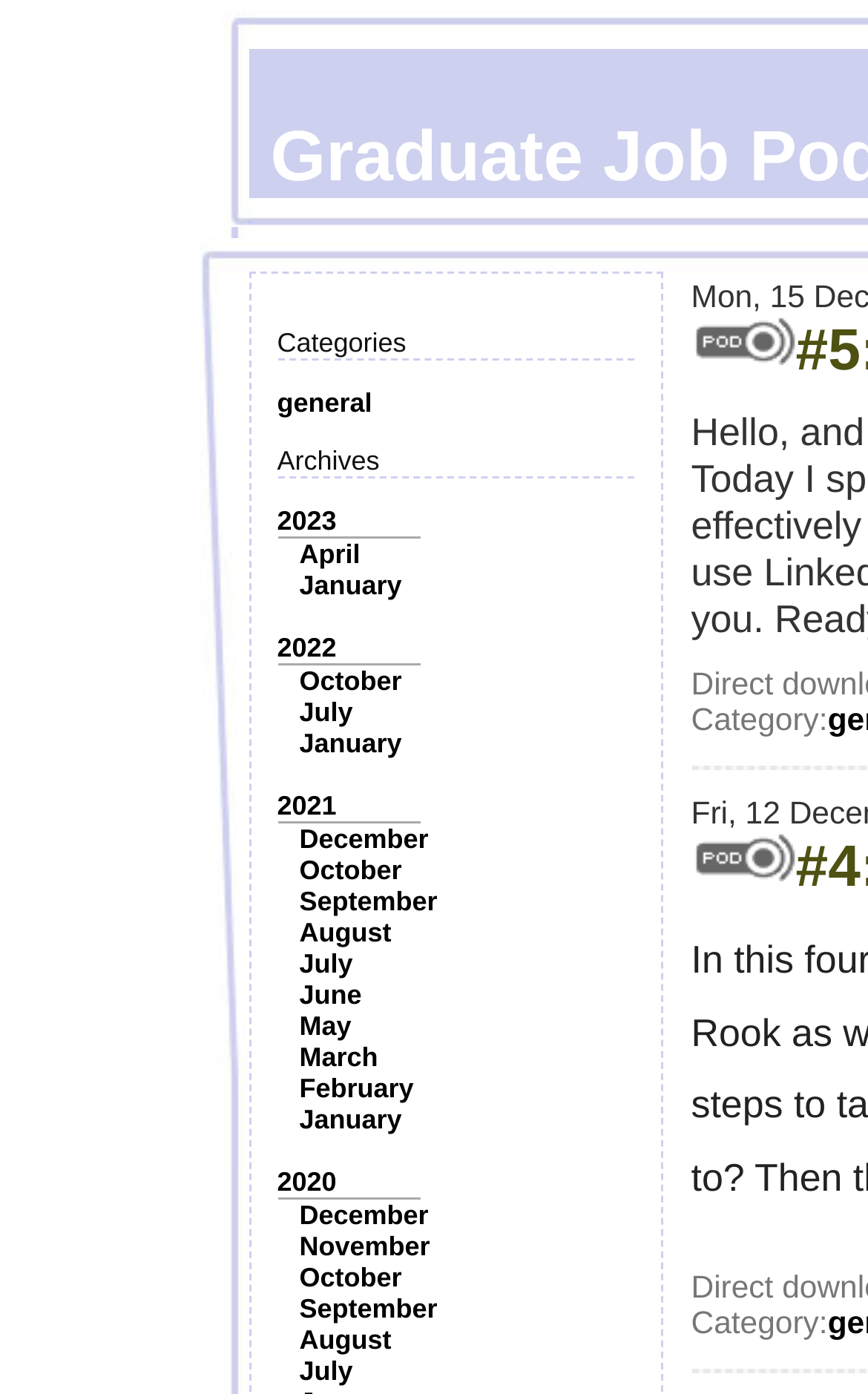Please identify the bounding box coordinates of the element on the webpage that should be clicked to follow this instruction: "visit GeneratePress website". The bounding box coordinates should be given as four float numbers between 0 and 1, formatted as [left, top, right, bottom].

None